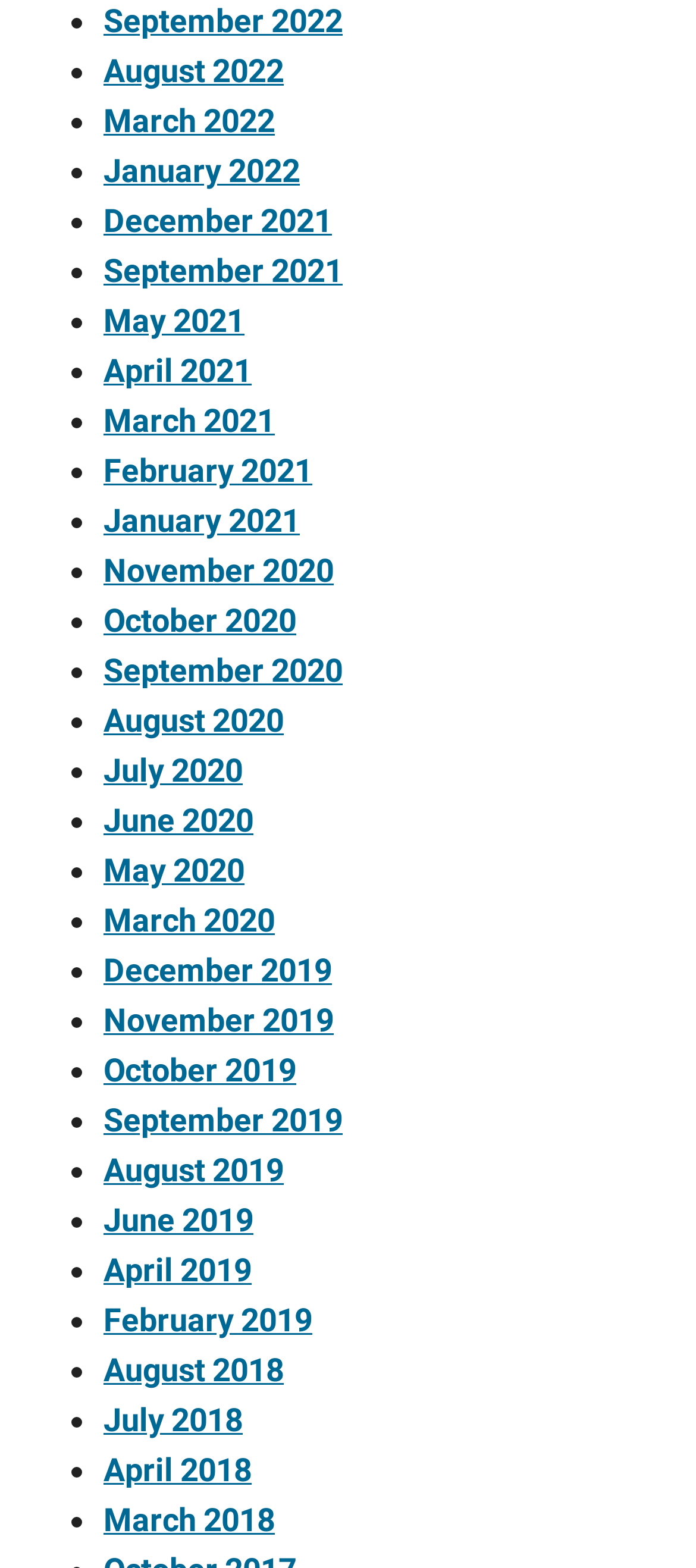Extract the bounding box coordinates for the UI element described as: "June 2019".

[0.149, 0.766, 0.364, 0.79]